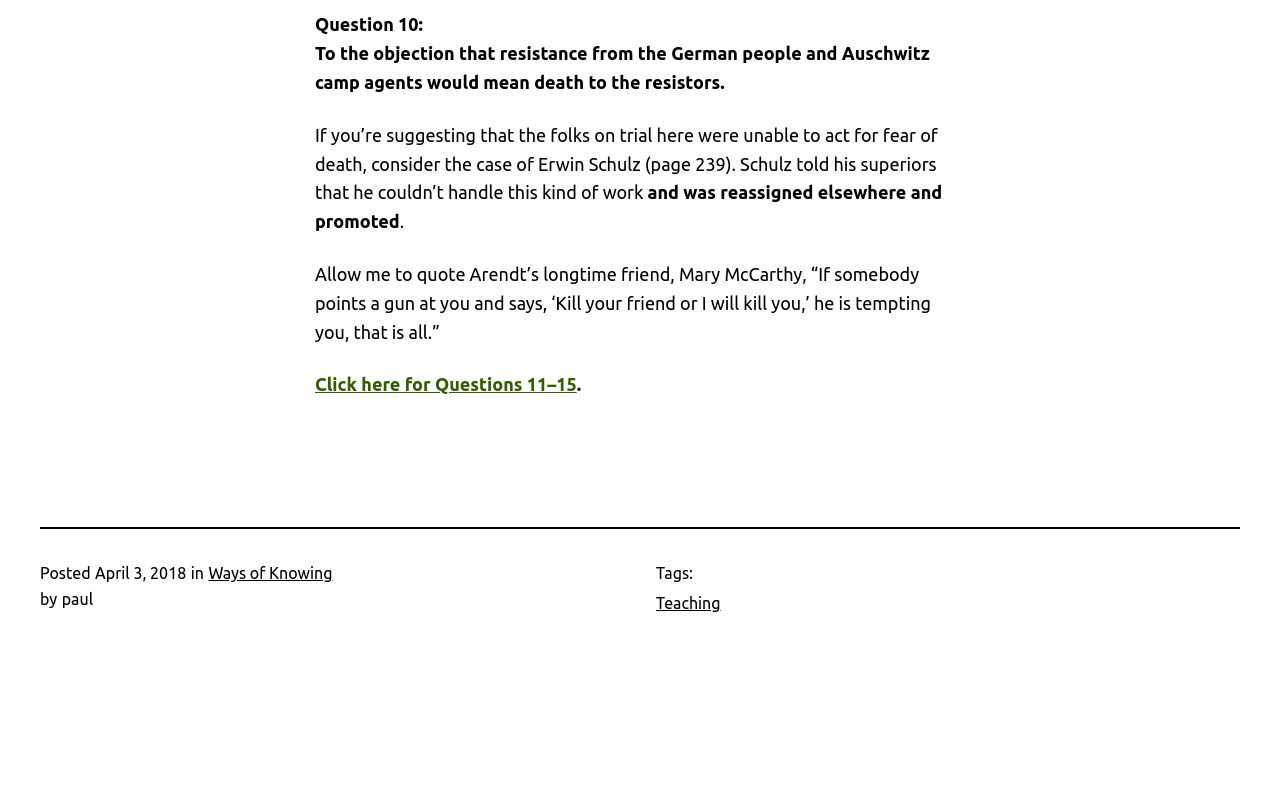Provide the bounding box coordinates for the specified HTML element described in this description: "Ways of Knowing". The coordinates should be four float numbers ranging from 0 to 1, in the format [left, top, right, bottom].

[0.163, 0.707, 0.26, 0.729]